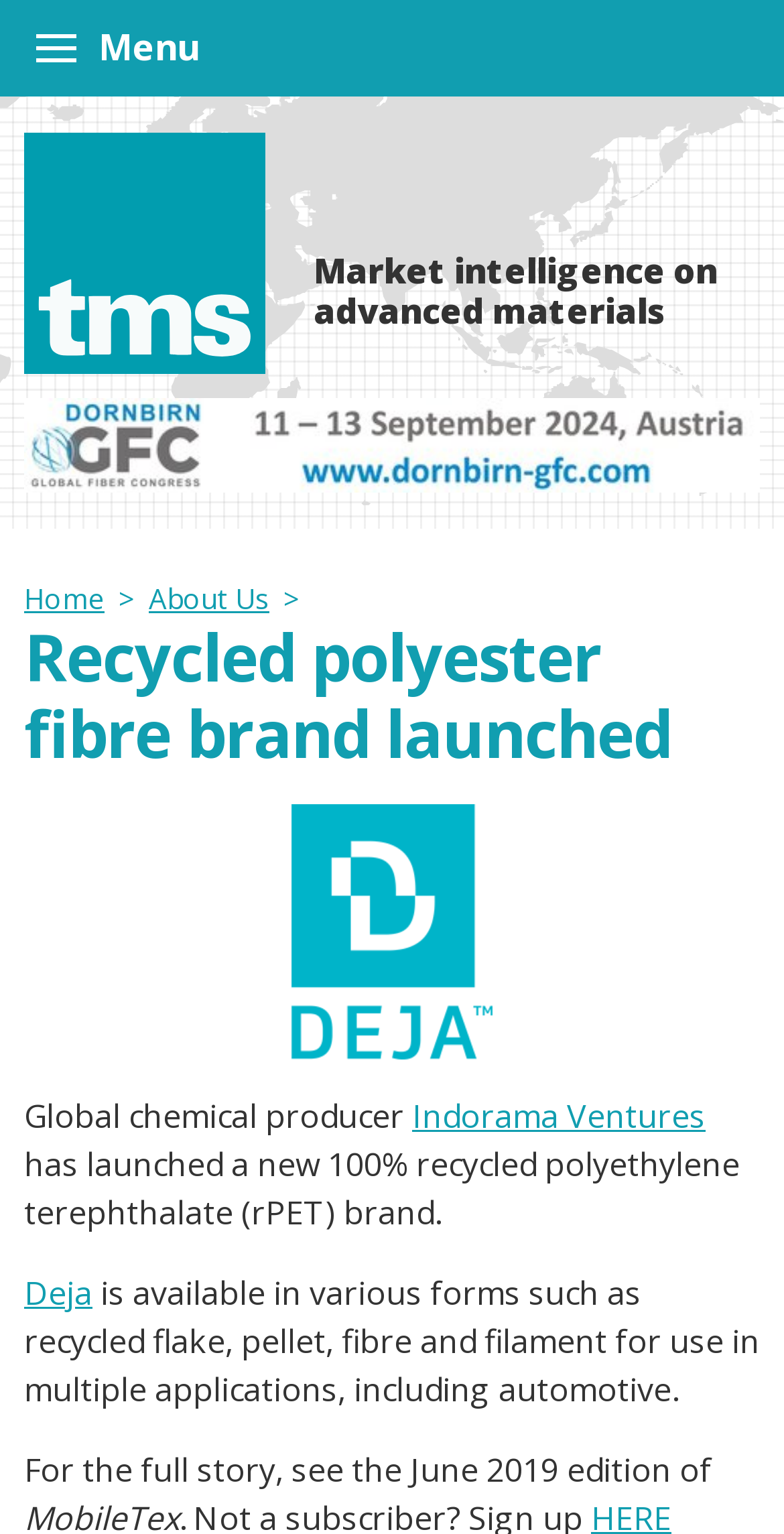Reply to the question with a single word or phrase:
What is the name of the new rPET brand?

Deja